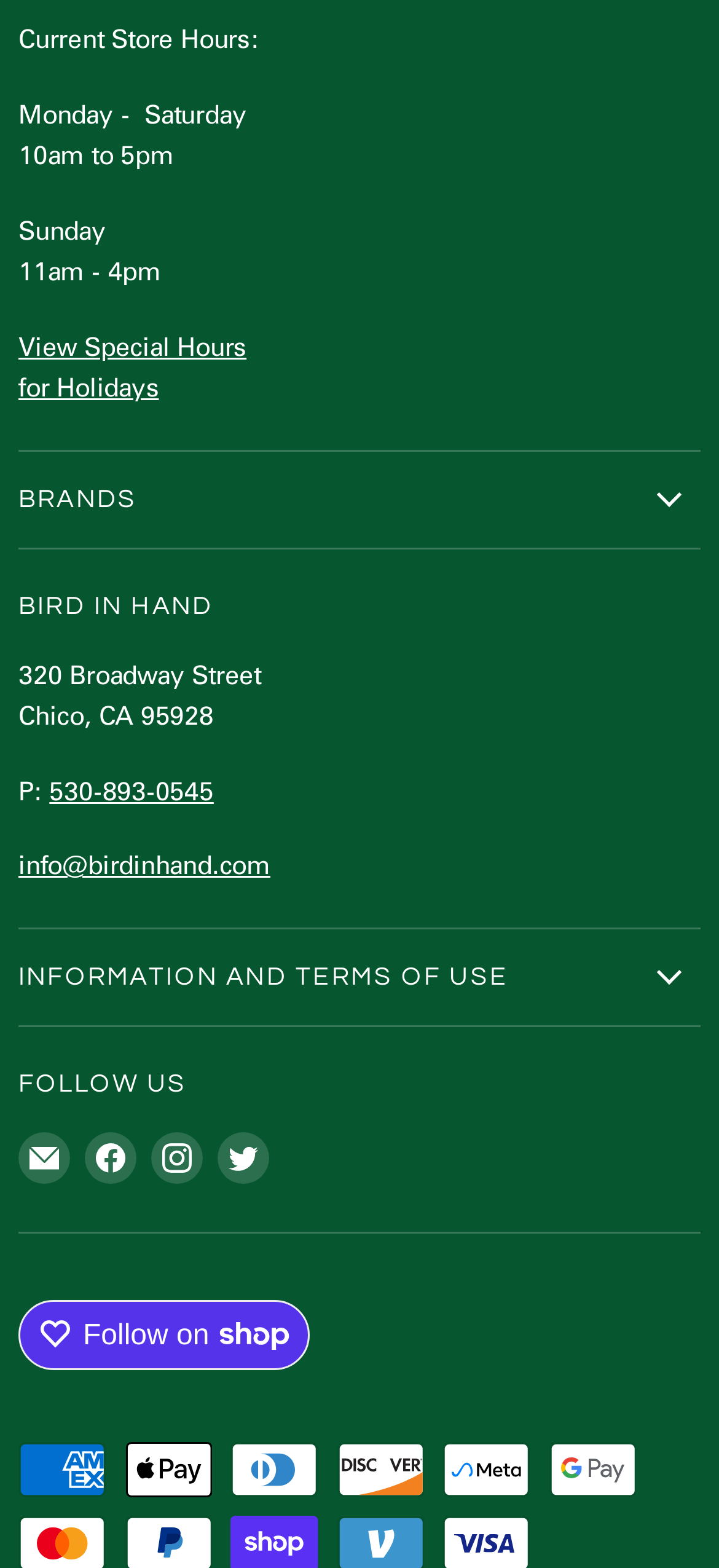Find the bounding box coordinates of the clickable area that will achieve the following instruction: "Follow on Shop".

[0.026, 0.829, 0.431, 0.873]